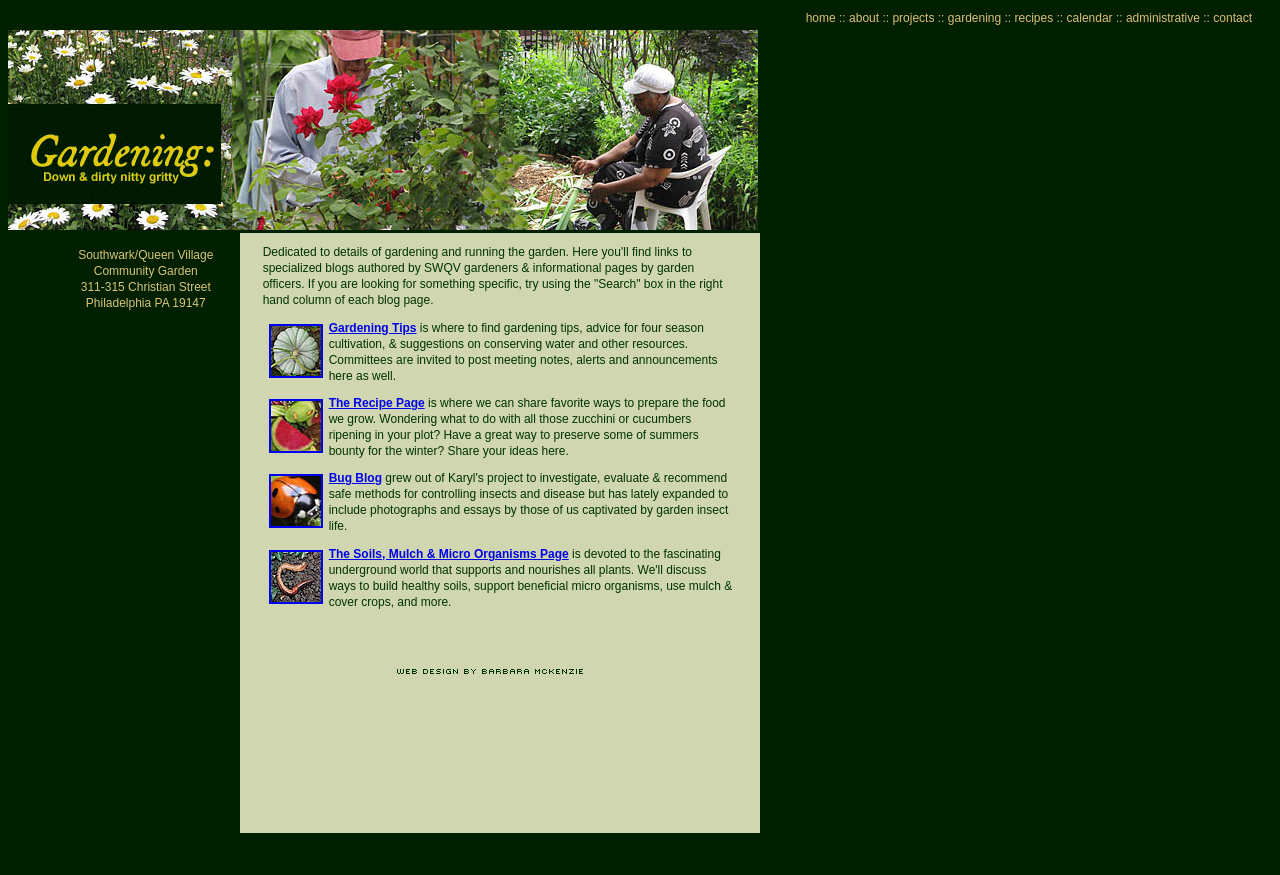Who designed the website?
Using the visual information, respond with a single word or phrase.

Barbara McKenzie